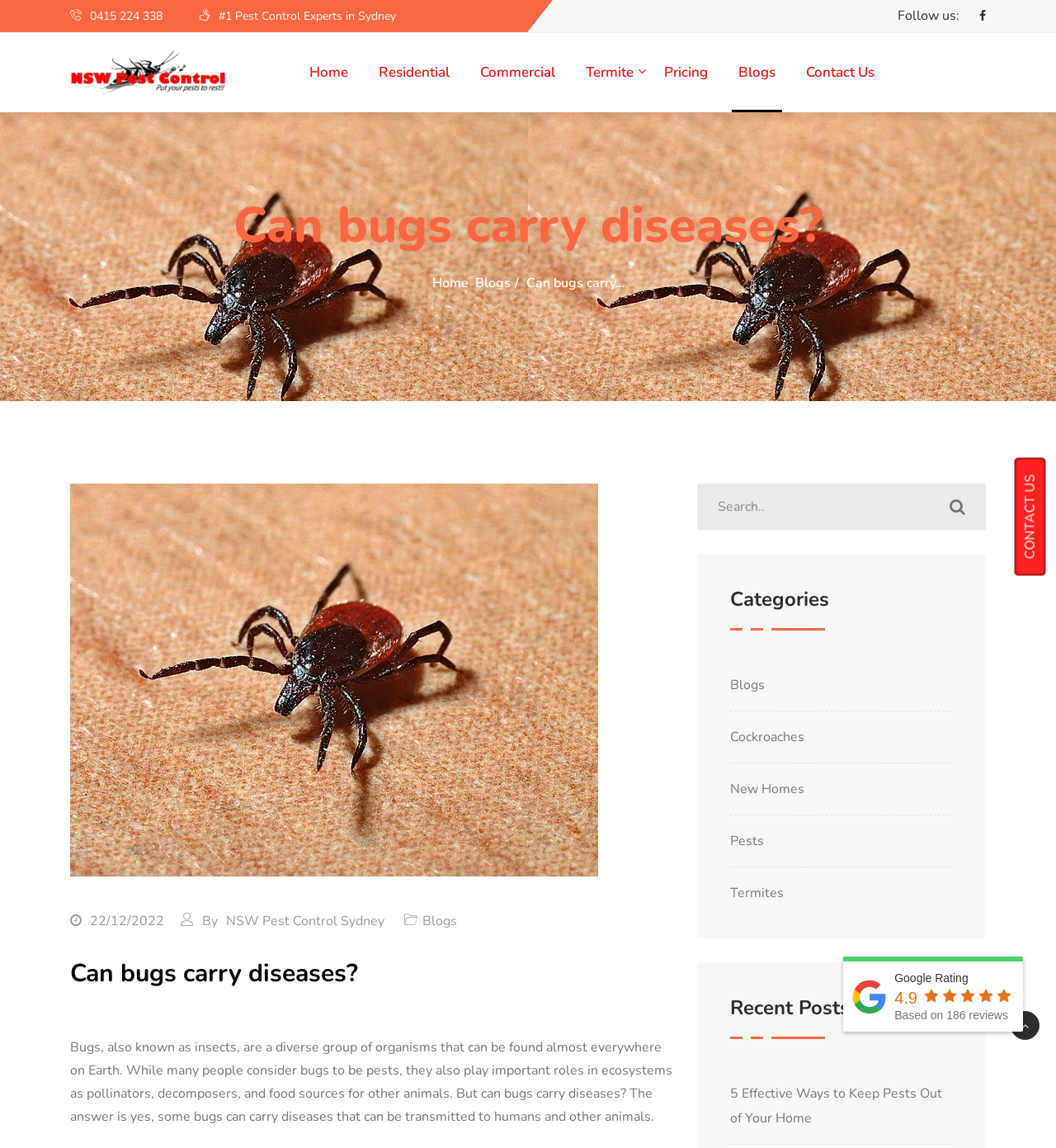Predict the bounding box coordinates of the area that should be clicked to accomplish the following instruction: "Click the 'Termite' link". The bounding box coordinates should consist of four float numbers between 0 and 1, i.e., [left, top, right, bottom].

[0.548, 0.029, 0.606, 0.098]